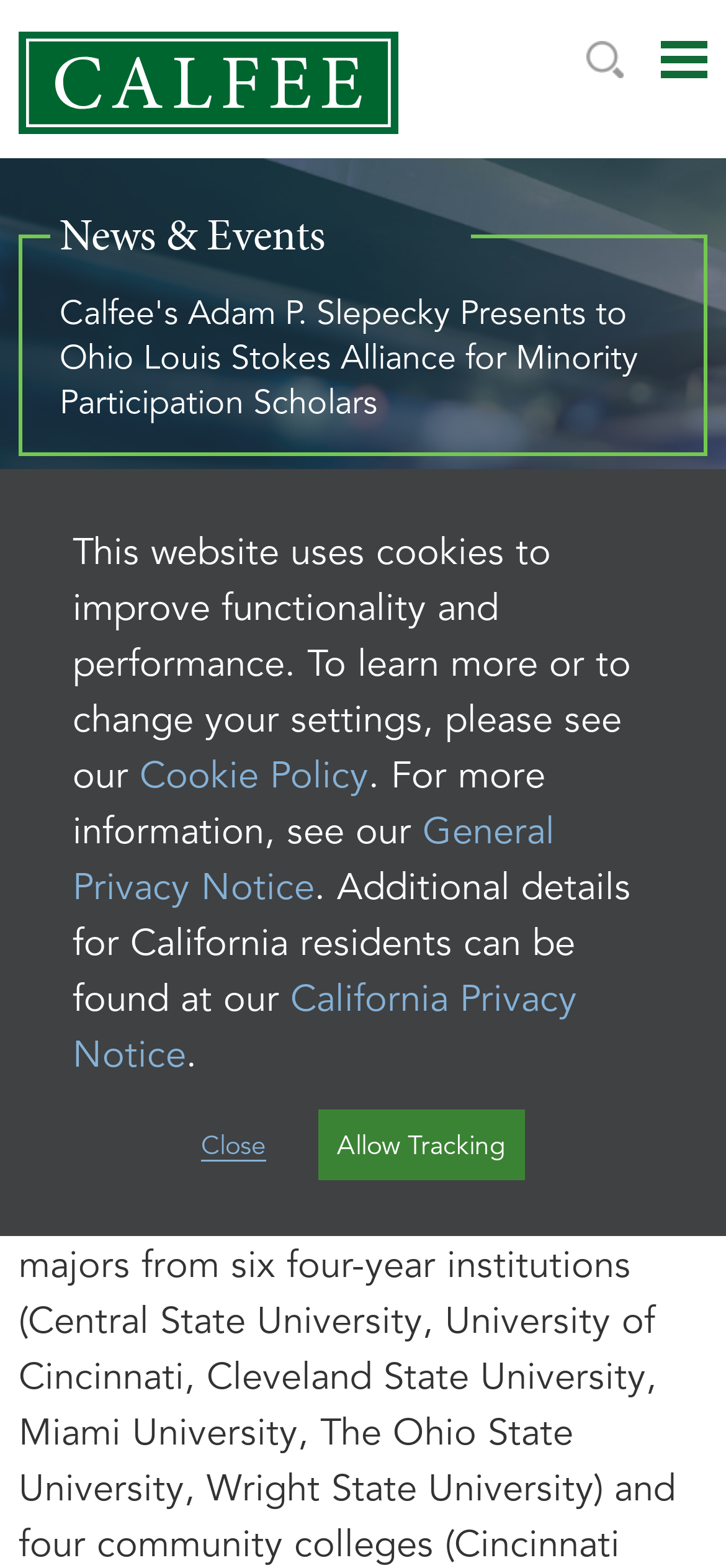Specify the bounding box coordinates of the region I need to click to perform the following instruction: "Learn more about Intellectual Property practice group". The coordinates must be four float numbers in the range of 0 to 1, i.e., [left, top, right, bottom].

[0.026, 0.524, 0.49, 0.554]